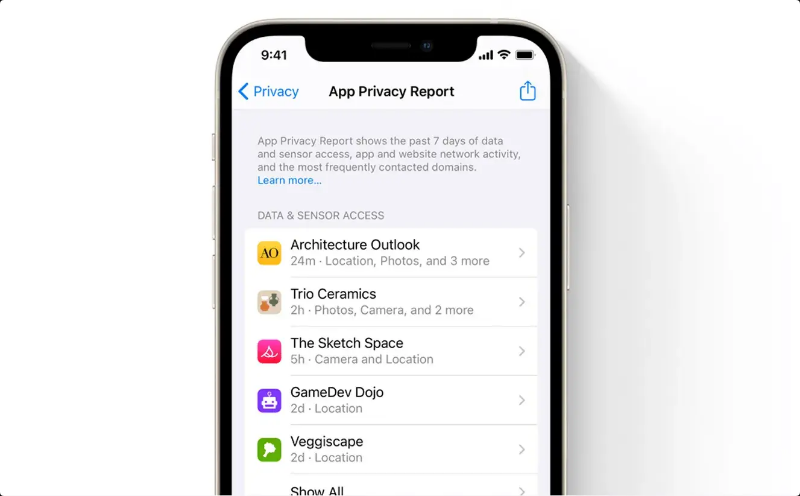Detail the scene shown in the image extensively.

The image displays an iPhone screen showcasing the "App Privacy Report" feature, which is part of the Privacy settings. This section indicates a summary of app data usage over the past seven days, highlighting the types of sensor access, the duration of app use, and interactions with various data categories. 

Prominently featured are several apps, including "Architecture Outlook," which has accessed location and photos for a total of 24 minutes, and "Trio Ceramics," which used photos and the camera for 2 hours. The layout presents details clearly, with a header emphasizing the privacy report's purpose. A "Learn more..." link suggests further information on the privacy practices. The interface features a contemporary design, typical of iOS, showing a clean and user-friendly approach to app permissions and privacy management.